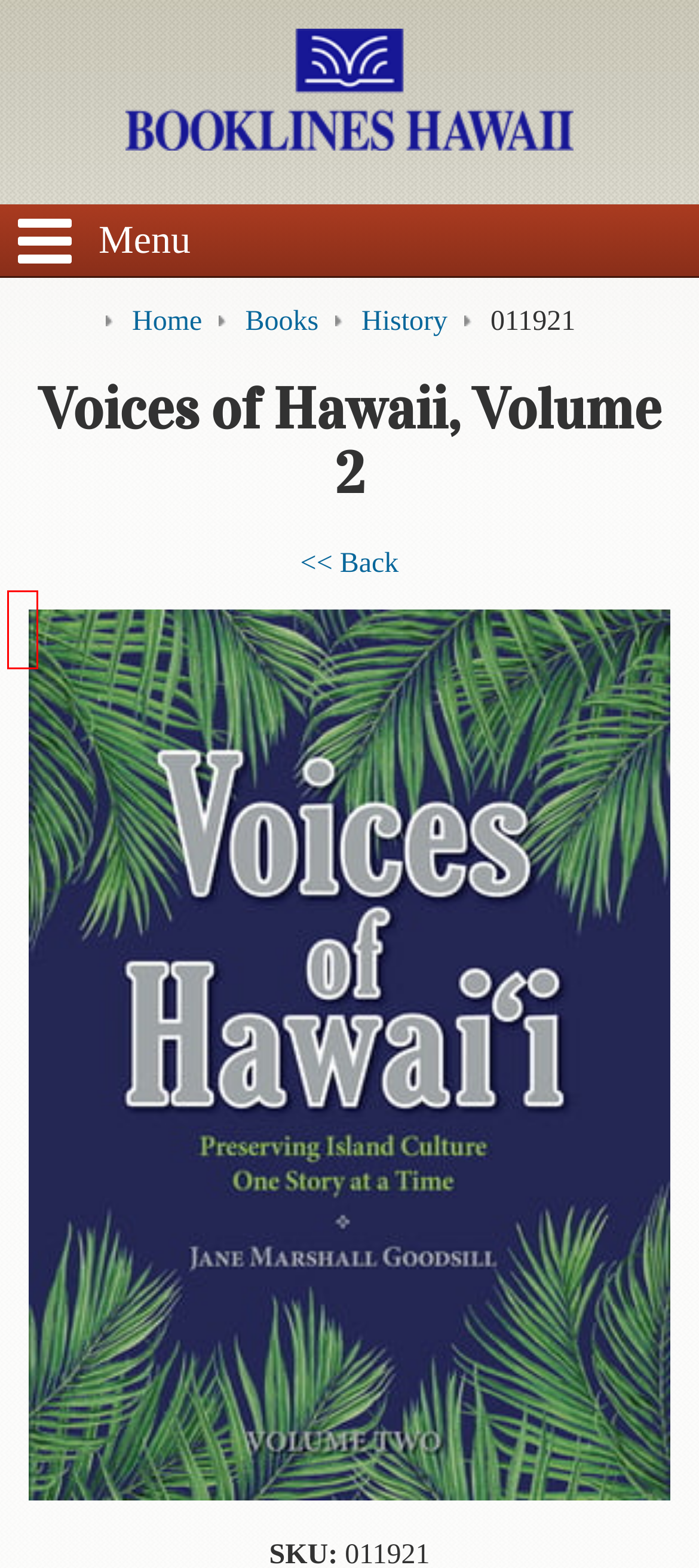You are provided with a screenshot of a webpage that has a red bounding box highlighting a UI element. Choose the most accurate webpage description that matches the new webpage after clicking the highlighted element. Here are your choices:
A. About
B. DVDs Booklines Hawaii
C. Arts & Crafts
D. Sale
E. Children's Books
F. Voyagers -A Collection of Words and Images 2nd Edition
G. Calendars Booklines Hawaii
H. Contact Us

B